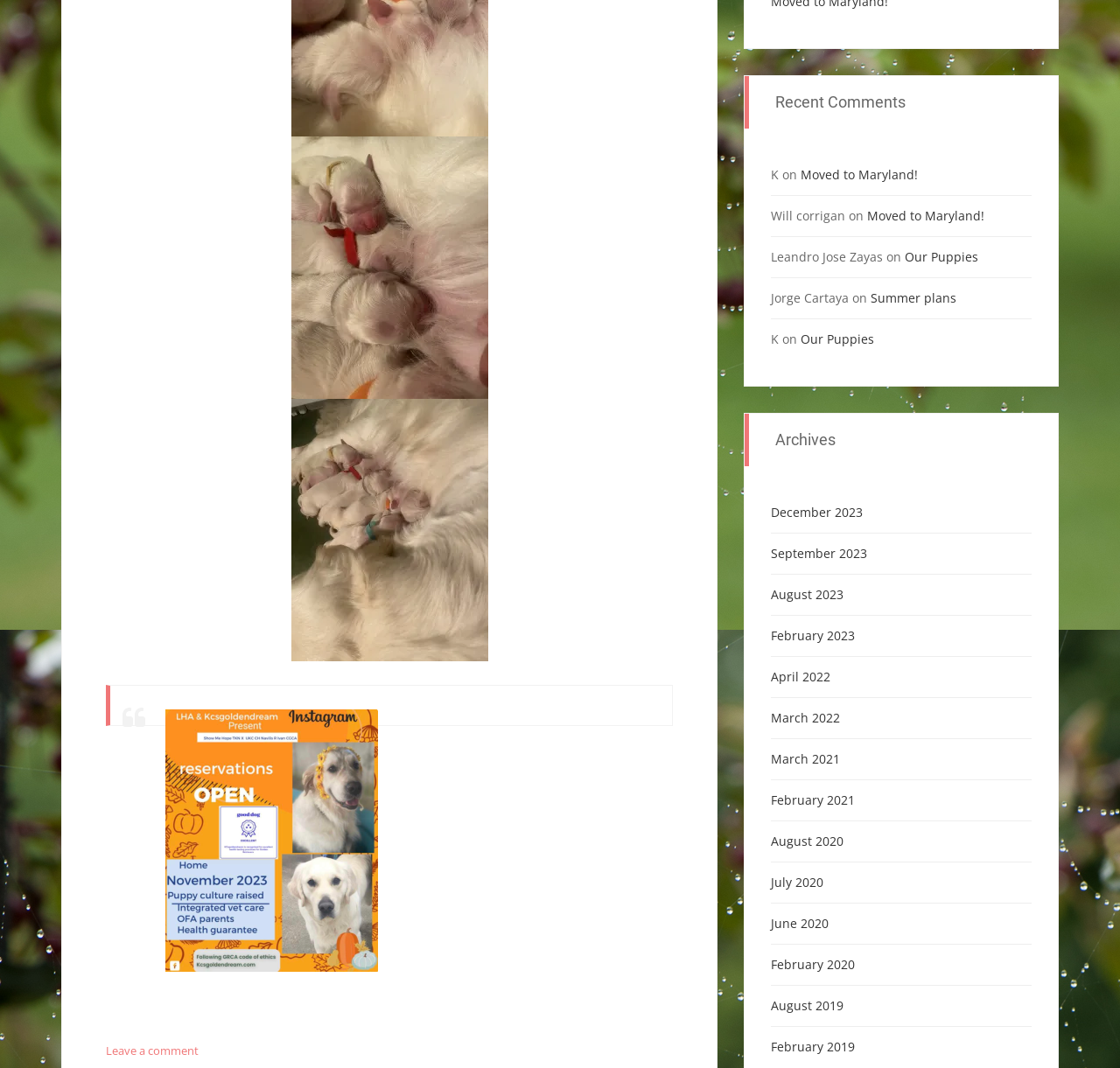How many comments are listed under 'Recent Comments'?
Based on the screenshot, provide a one-word or short-phrase response.

5